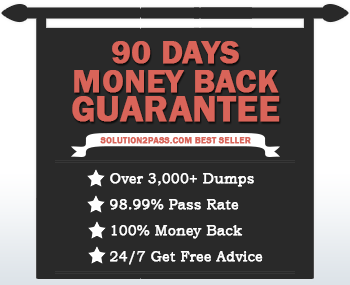What is the color of the font used to highlight the guarantee?
We need a detailed and exhaustive answer to the question. Please elaborate.

The design of the image uses striking red fonts against a dark background to emphasize the importance of the '90 DAYS MONEY BACK GUARANTEE', making it a standout feature in the promotional material.